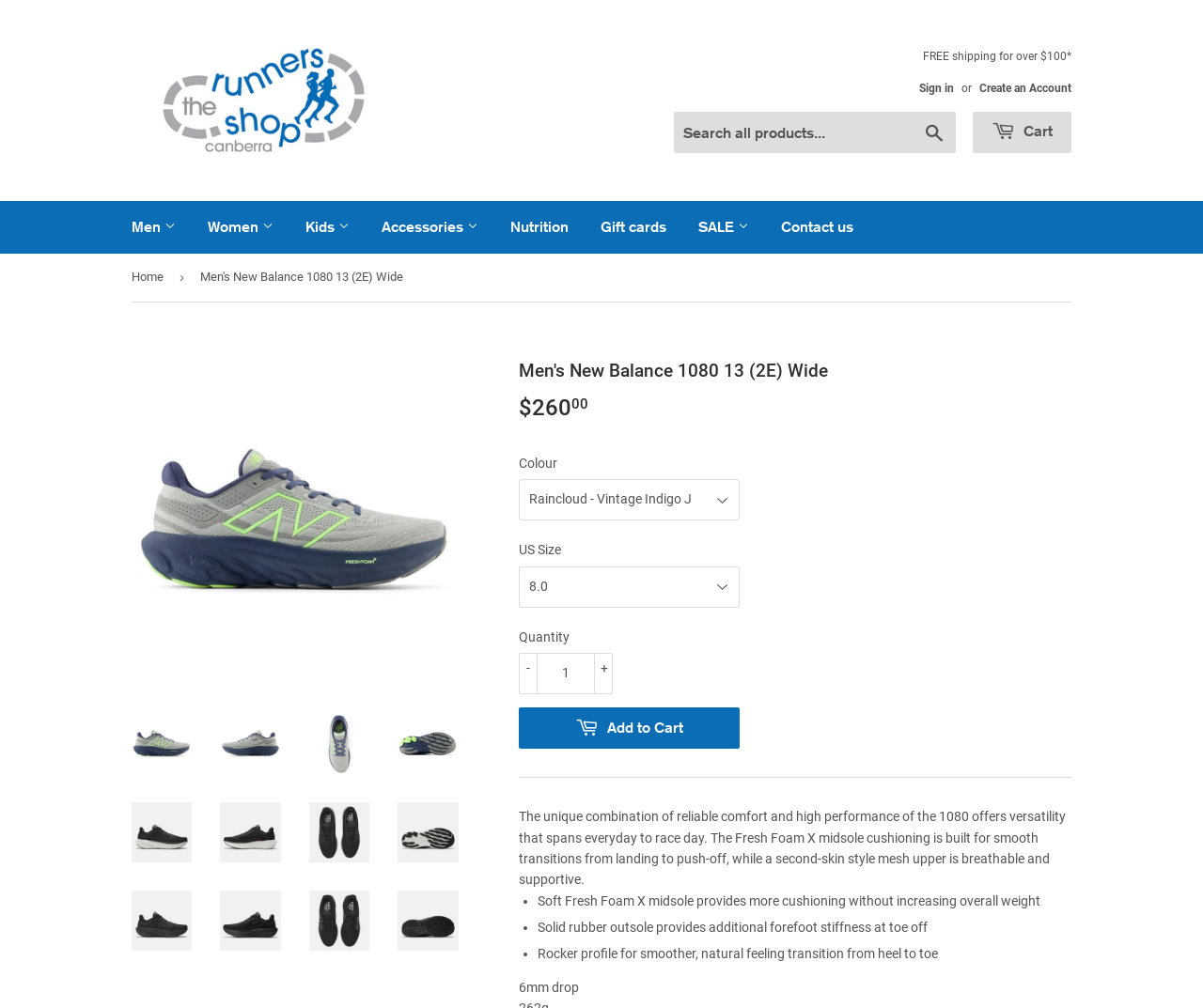Please indicate the bounding box coordinates of the element's region to be clicked to achieve the instruction: "Click the 'DataSheet' link". Provide the coordinates as four float numbers between 0 and 1, i.e., [left, top, right, bottom].

None